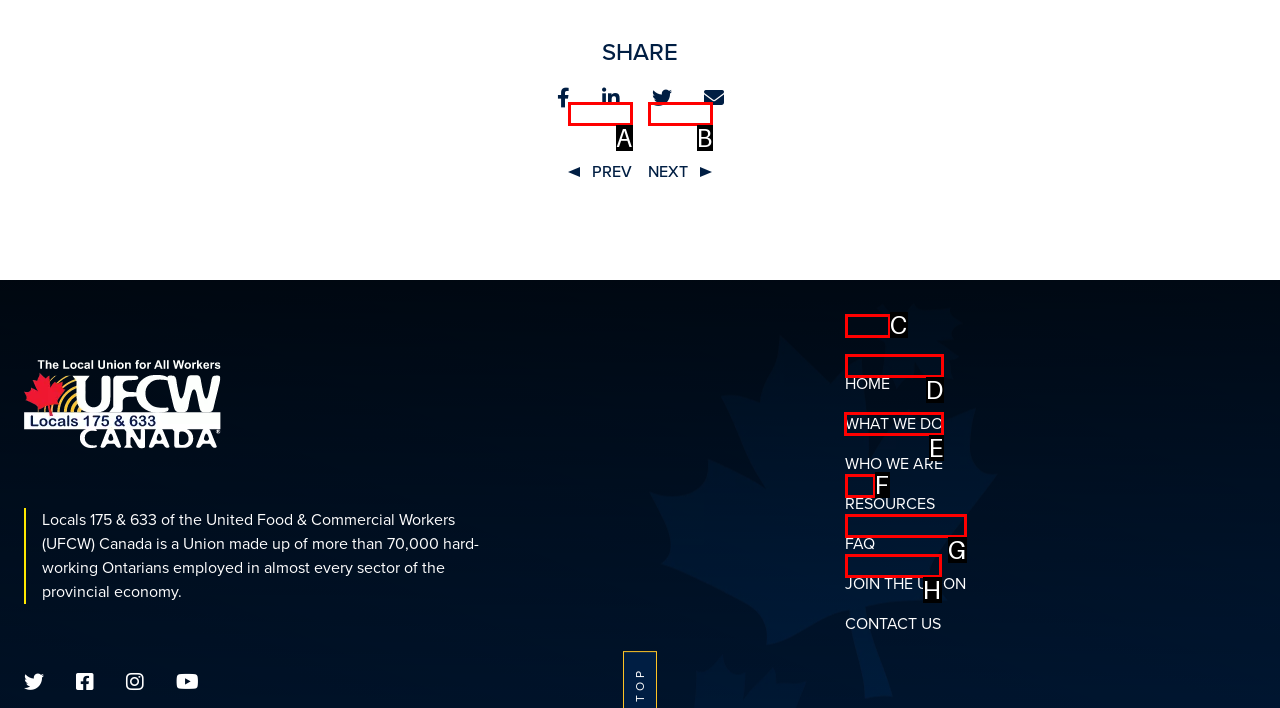From the options shown in the screenshot, tell me which lettered element I need to click to complete the task: Learn more about WHAT WE DO.

E